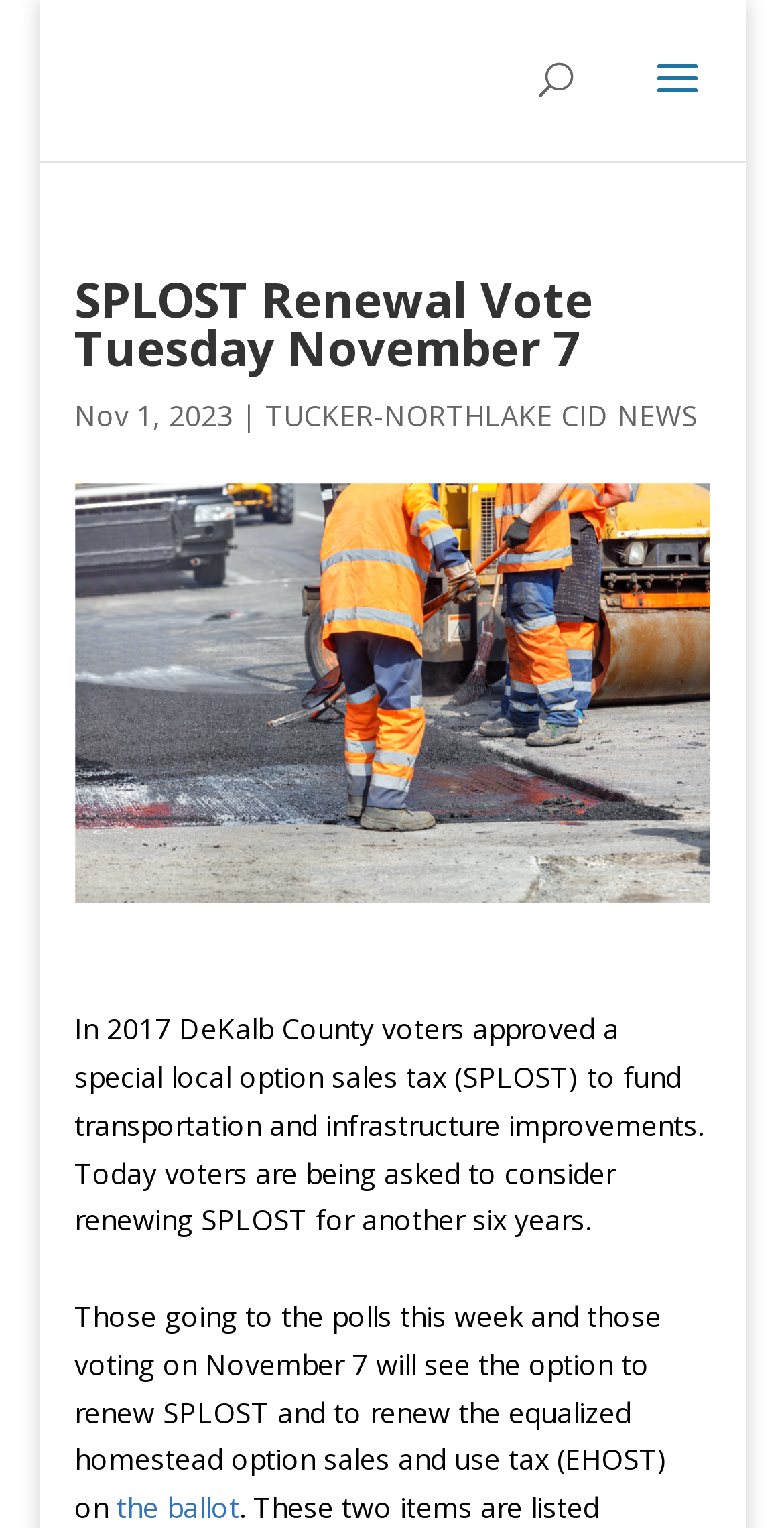What is EHOST?
Utilize the information in the image to give a detailed answer to the question.

Based on the webpage content, EHOST is mentioned as an equalized homestead option sales and use tax that voters will see on the ballot along with the option to renew SPLOST.